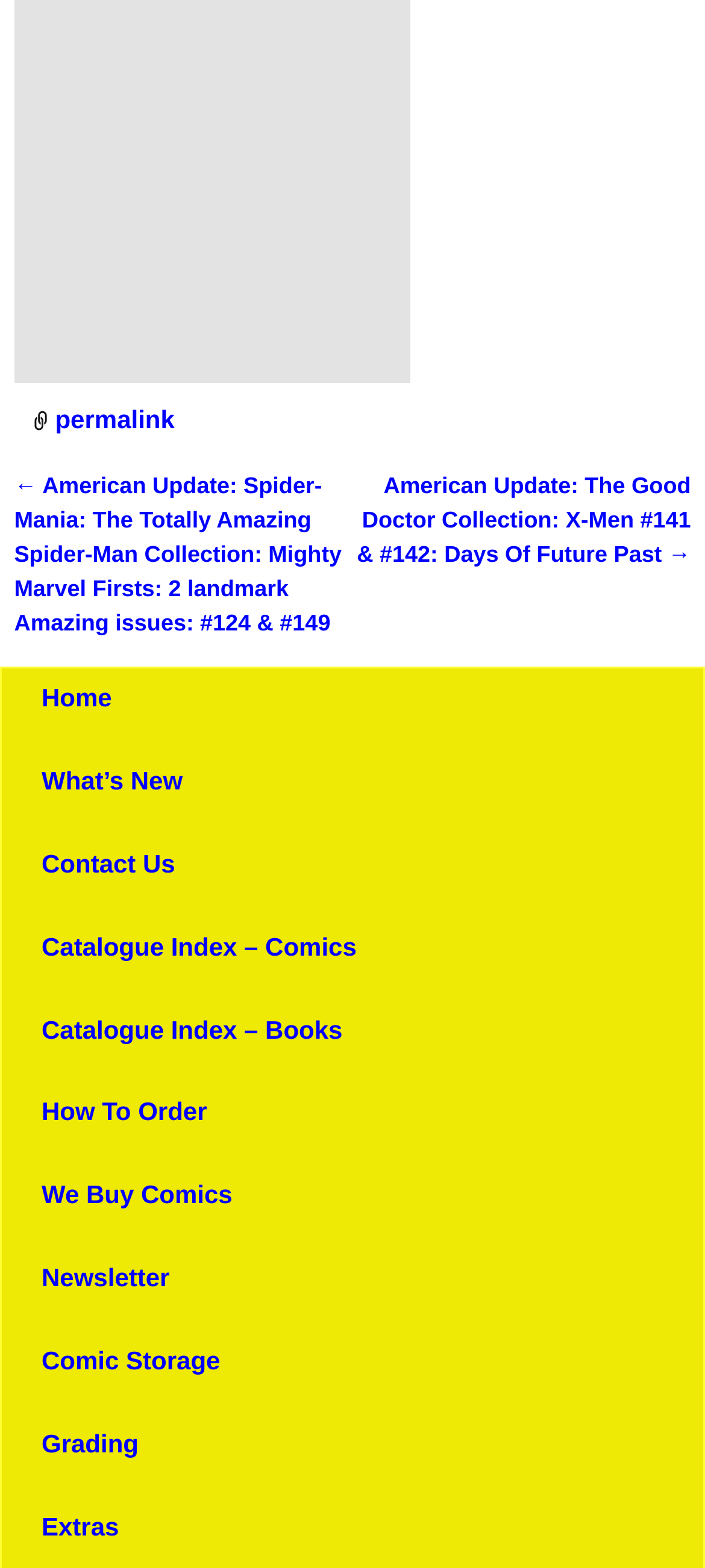Could you indicate the bounding box coordinates of the region to click in order to complete this instruction: "navigate to previous post".

[0.02, 0.302, 0.485, 0.406]